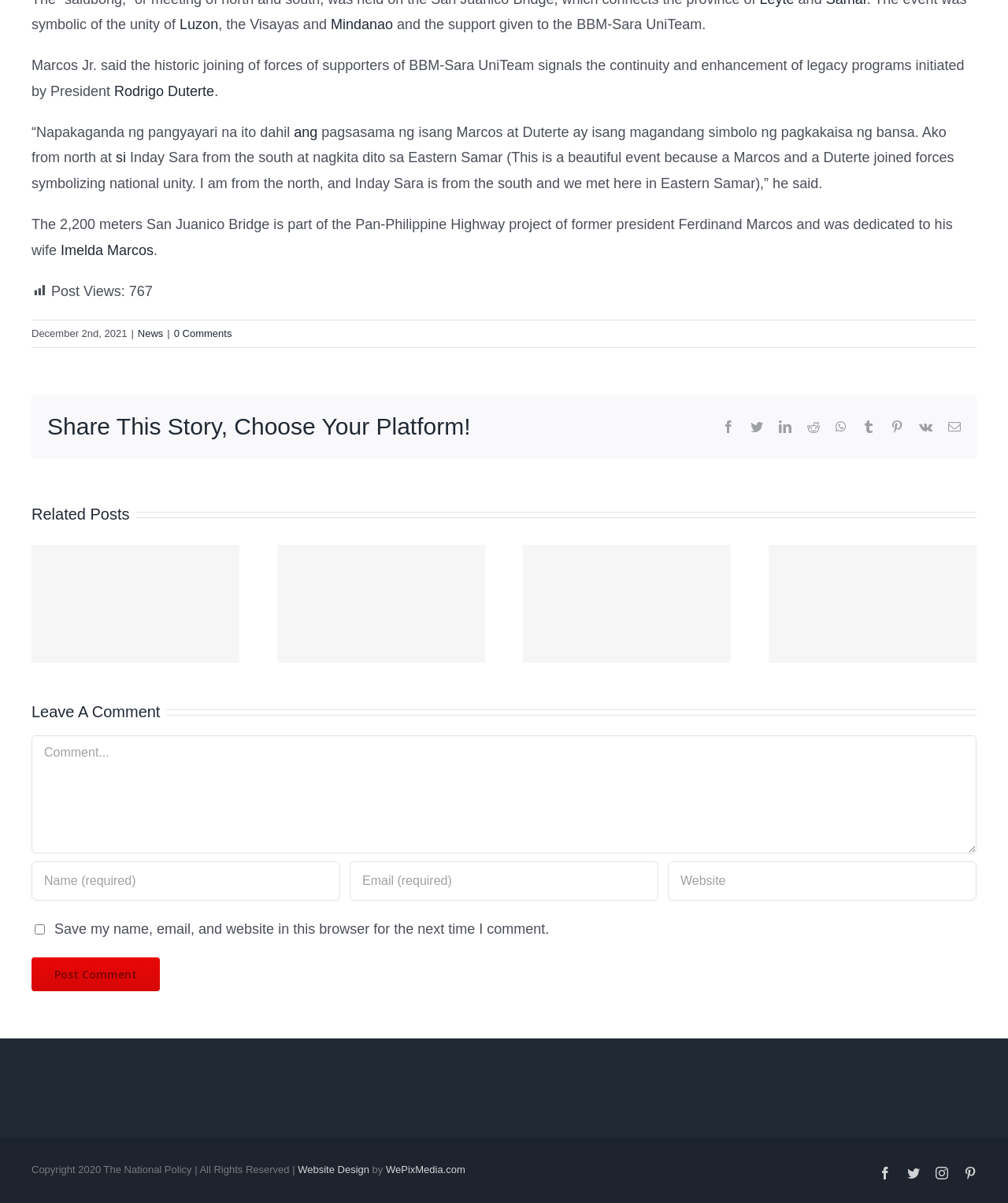Please find the bounding box coordinates (top-left x, top-left y, bottom-right x, bottom-right y) in the screenshot for the UI element described as follows: name="submit" value="Post Comment"

[0.031, 0.796, 0.159, 0.824]